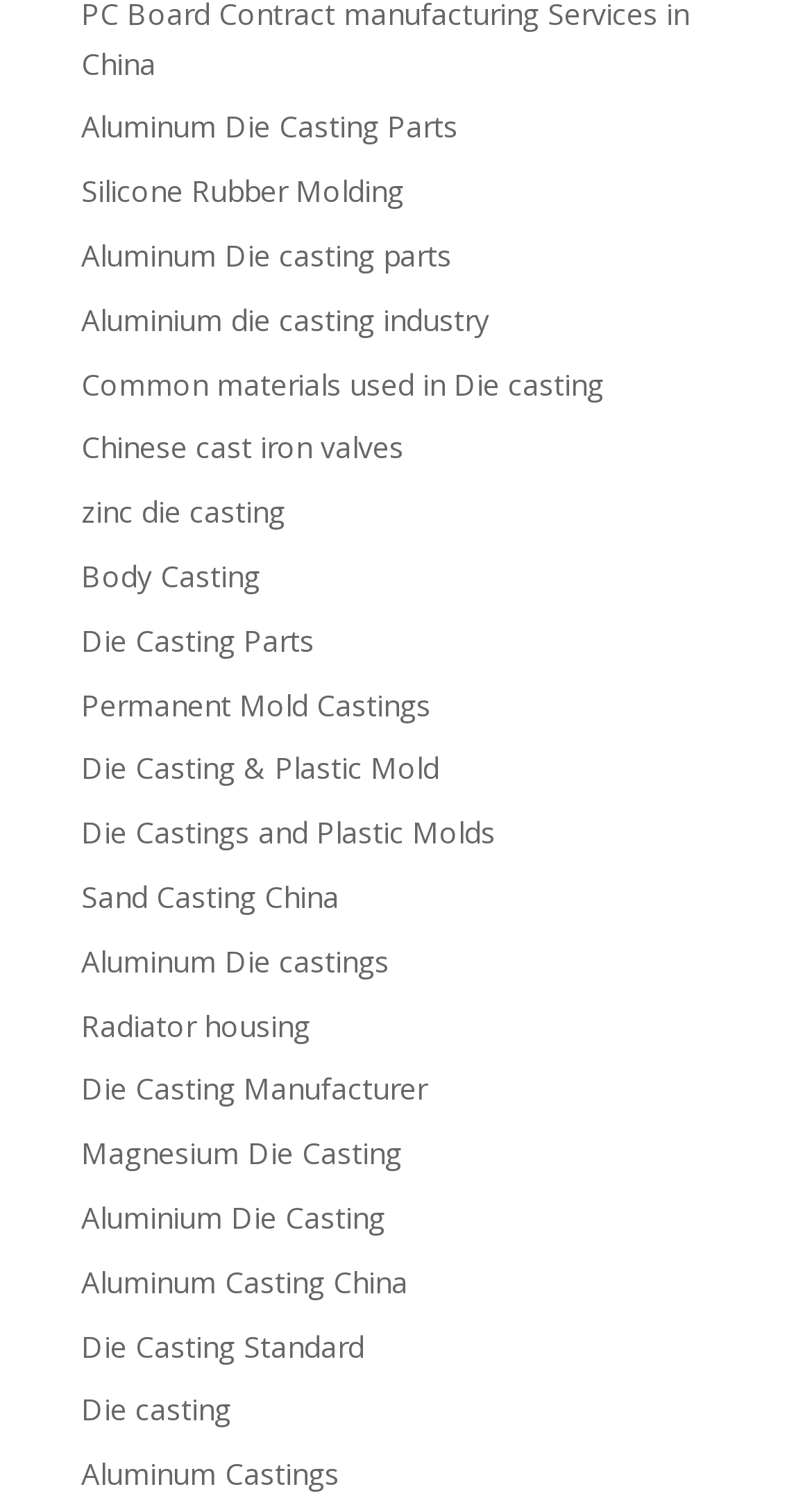Answer with a single word or phrase: 
What is the topmost link on the webpage?

Aluminum Die Casting Parts